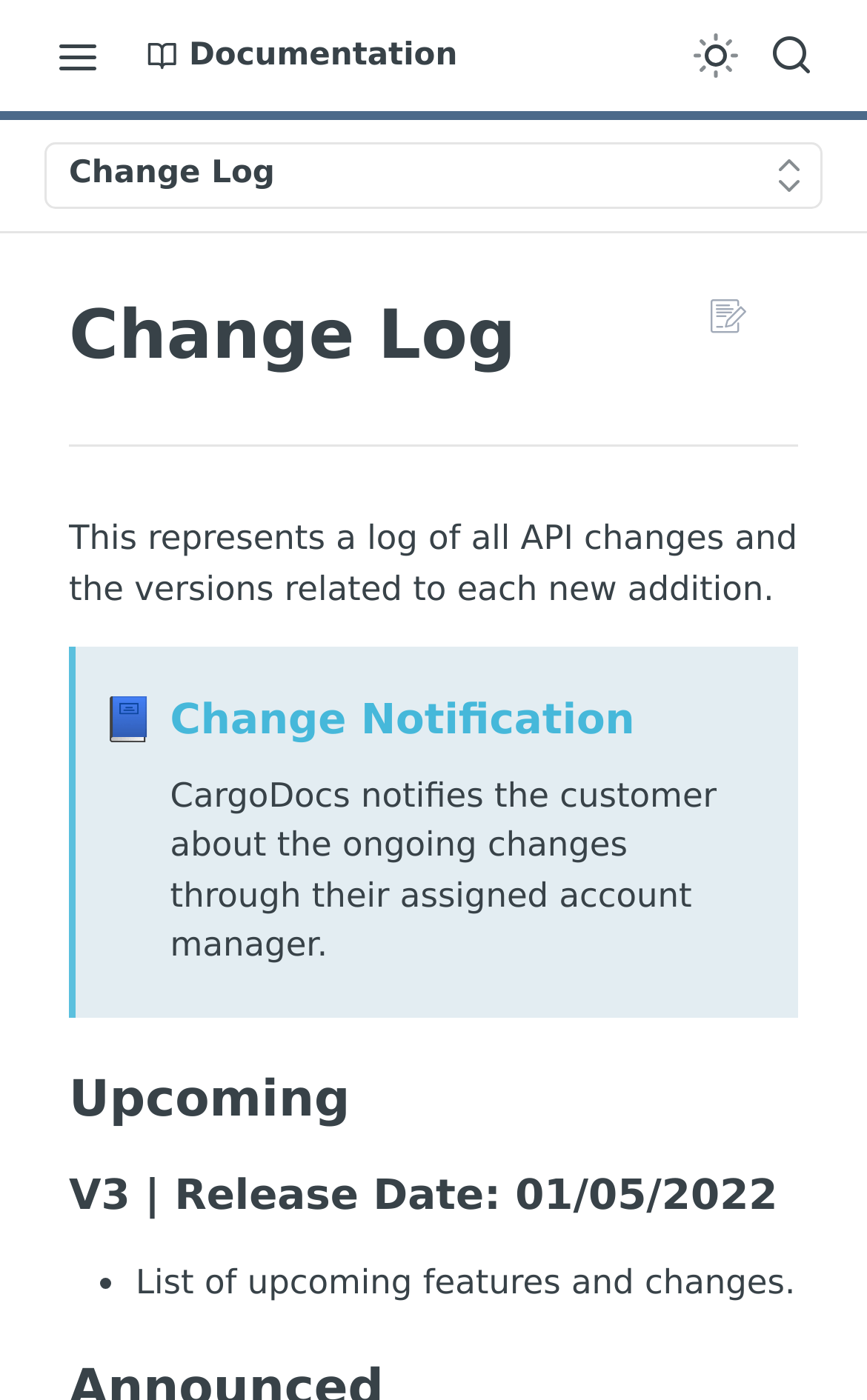Determine the bounding box coordinates of the region that needs to be clicked to achieve the task: "Search".

[0.872, 0.016, 0.949, 0.063]